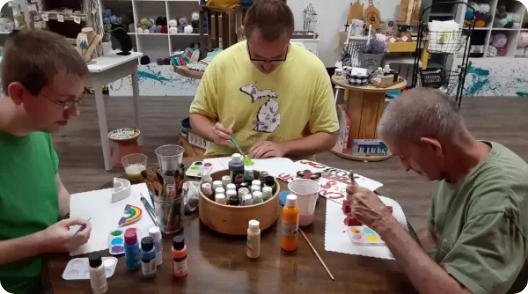How many individuals are engaged in the painting activity?
Using the picture, provide a one-word or short phrase answer.

three